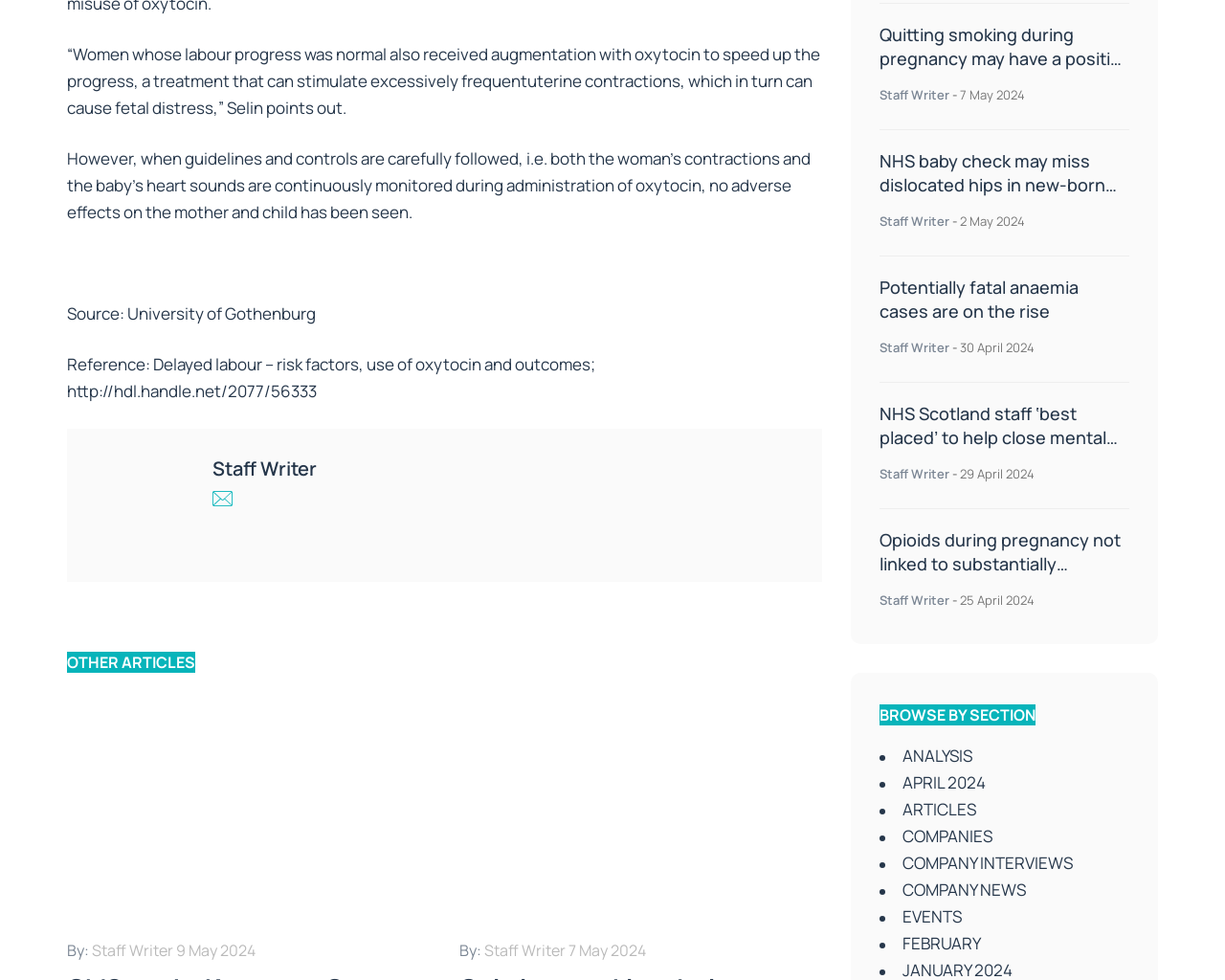Find and indicate the bounding box coordinates of the region you should select to follow the given instruction: "View article about NHS baby check".

[0.718, 0.152, 0.912, 0.225]